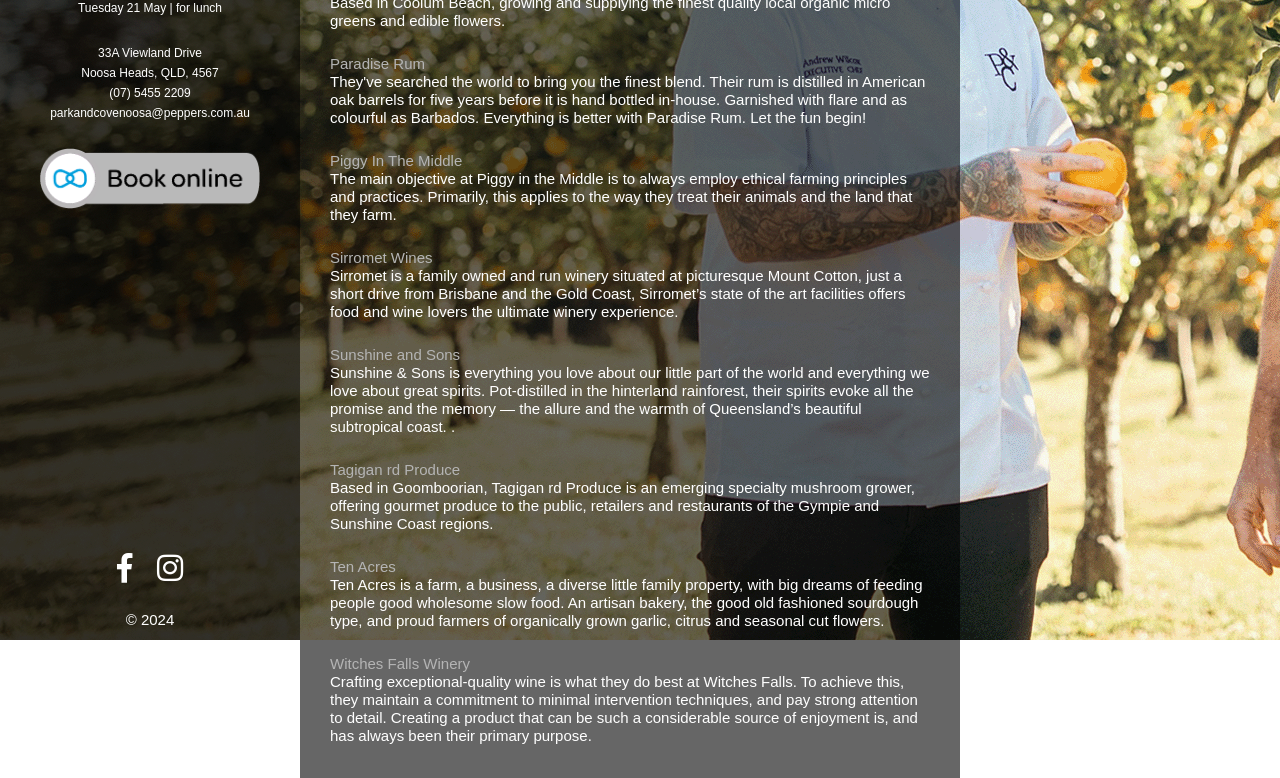Based on the element description title="Instagram", identify the bounding box coordinates for the UI element. The coordinates should be in the format (top-left x, top-left y, bottom-right x, bottom-right y) and within the 0 to 1 range.

[0.115, 0.726, 0.15, 0.748]